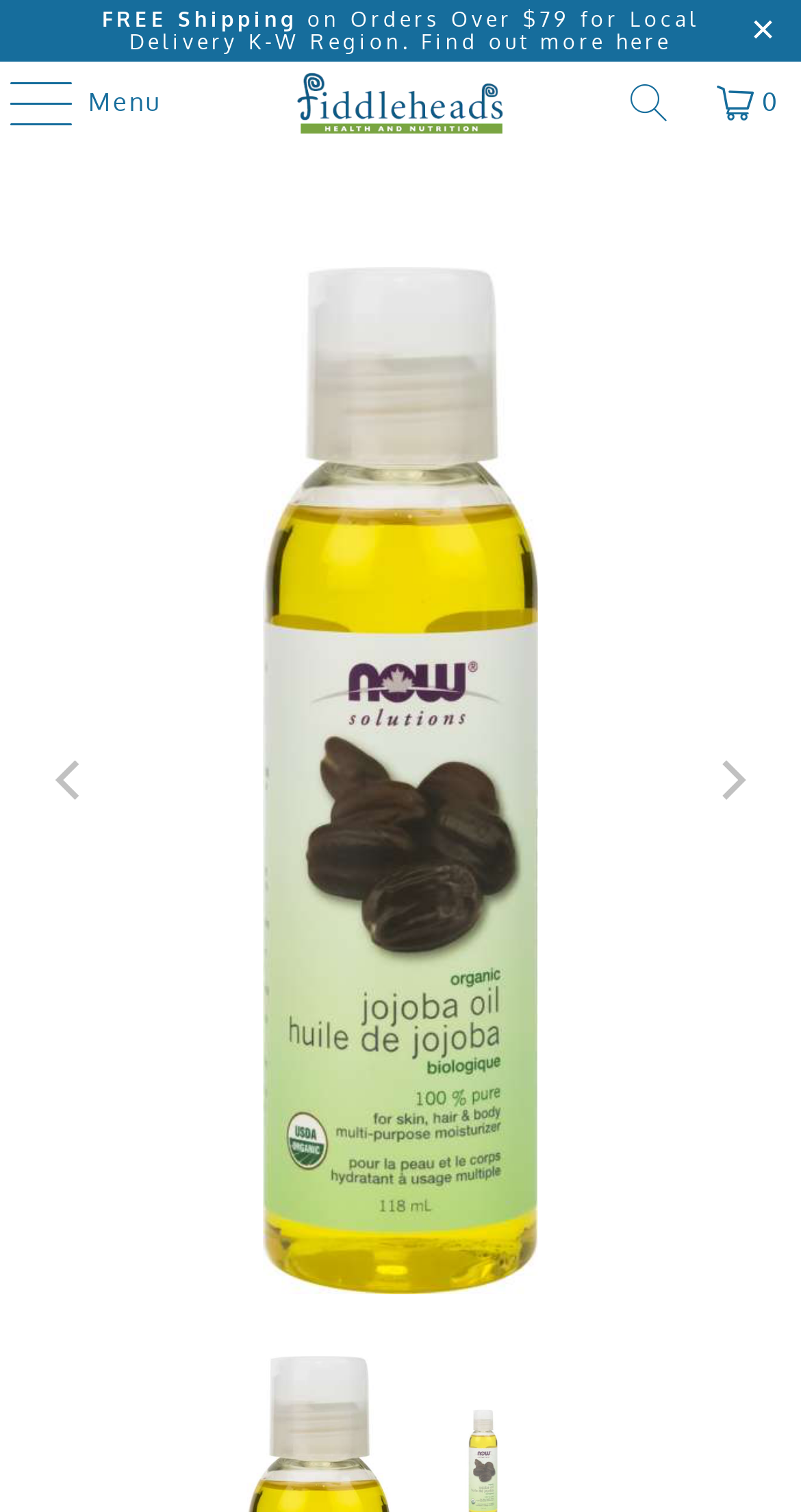What is the purpose of the disclosure triangle?
Provide an in-depth answer to the question, covering all aspects.

I saw a disclosure triangle with the text 'Menu' on the webpage, which implies that it is used to expand or collapse a menu.